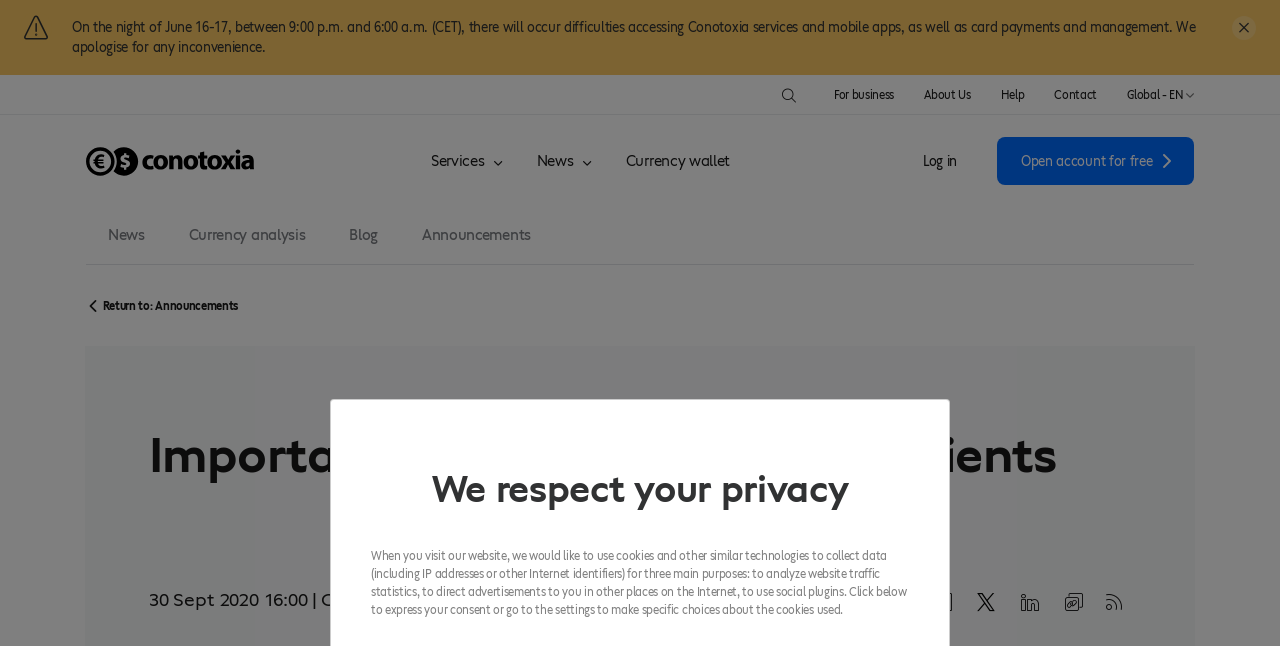Using the webpage screenshot, find the UI element described by parent_node: SPORTSubs. Provide the bounding box coordinates in the format (top-left x, top-left y, bottom-right x, bottom-right y), ensuring all values are floating point numbers between 0 and 1.

None